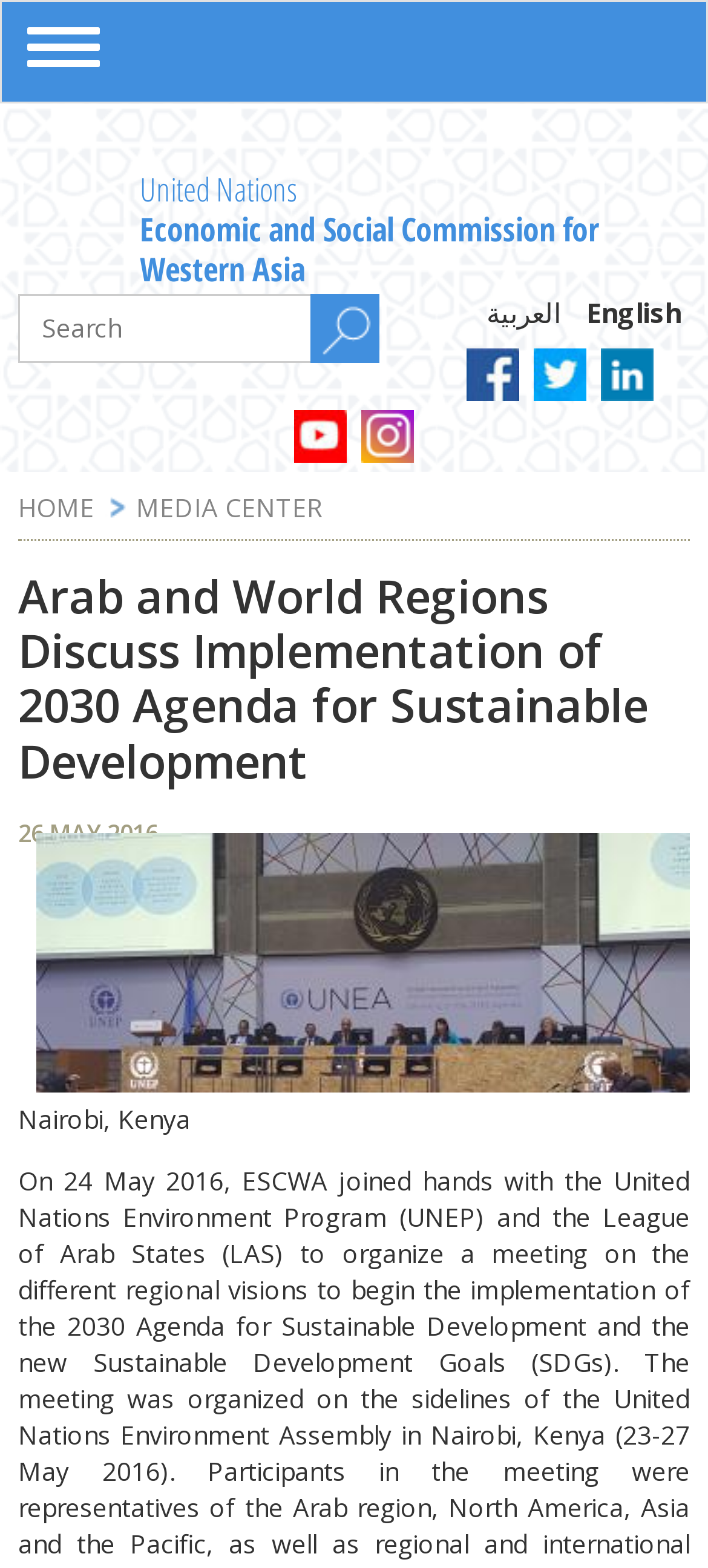Provide a single word or phrase to answer the given question: 
What is the purpose of the search box?

To search the website